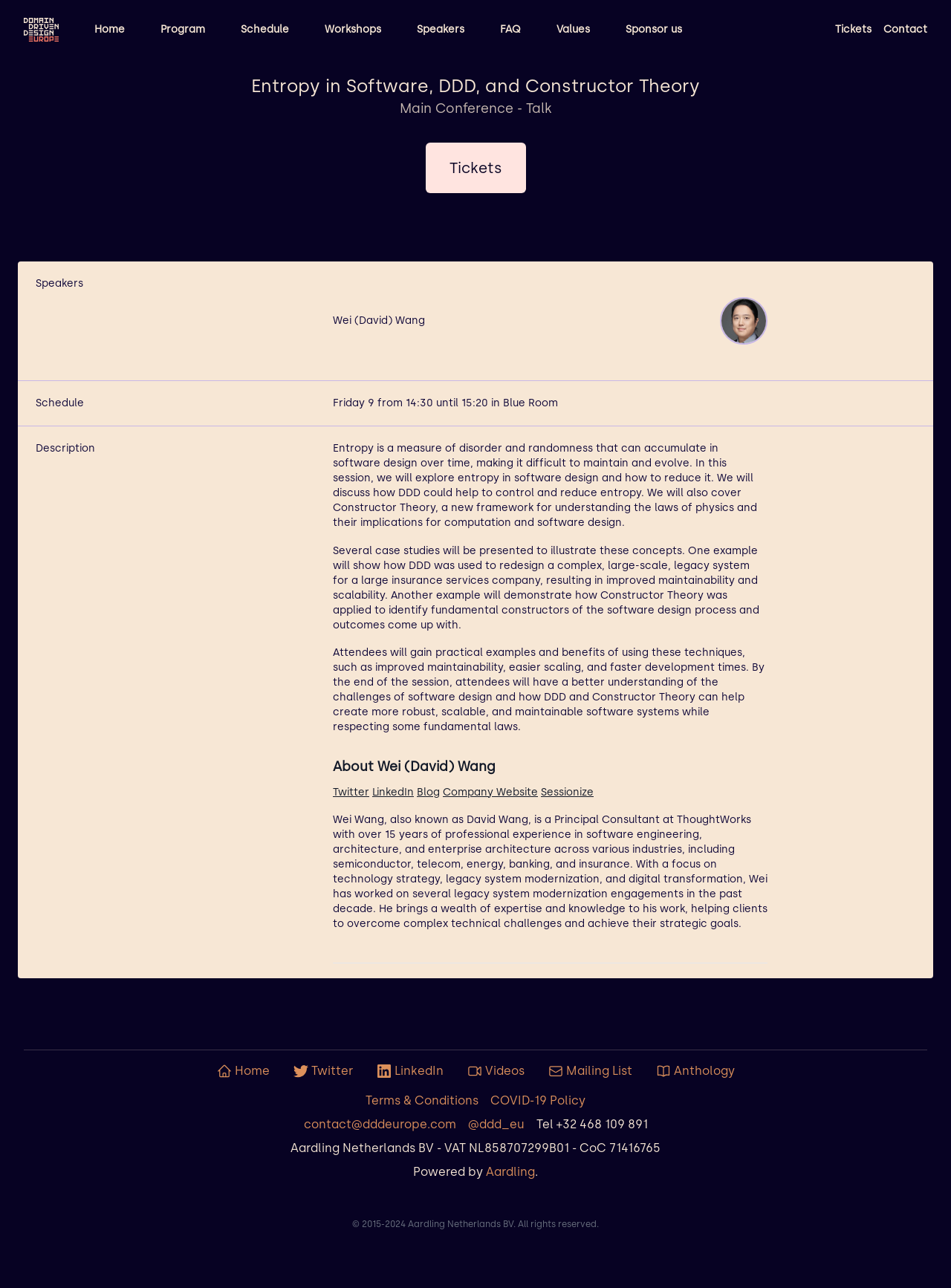Point out the bounding box coordinates of the section to click in order to follow this instruction: "Follow DDD Europe on Twitter".

[0.35, 0.61, 0.388, 0.62]